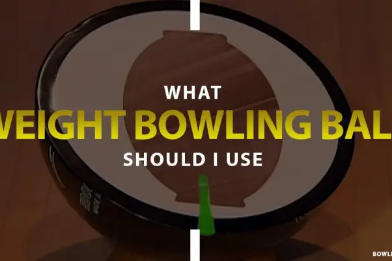What is the surface surrounding the bowling ball?
Answer the question with a detailed and thorough explanation.

The question asks about the surface surrounding the bowling ball. According to the image, the bowling ball is surrounded by a polished wooden surface that emphasizes its texture. This suggests that the surface is made of wood and has been polished to highlight the texture of the bowling ball.